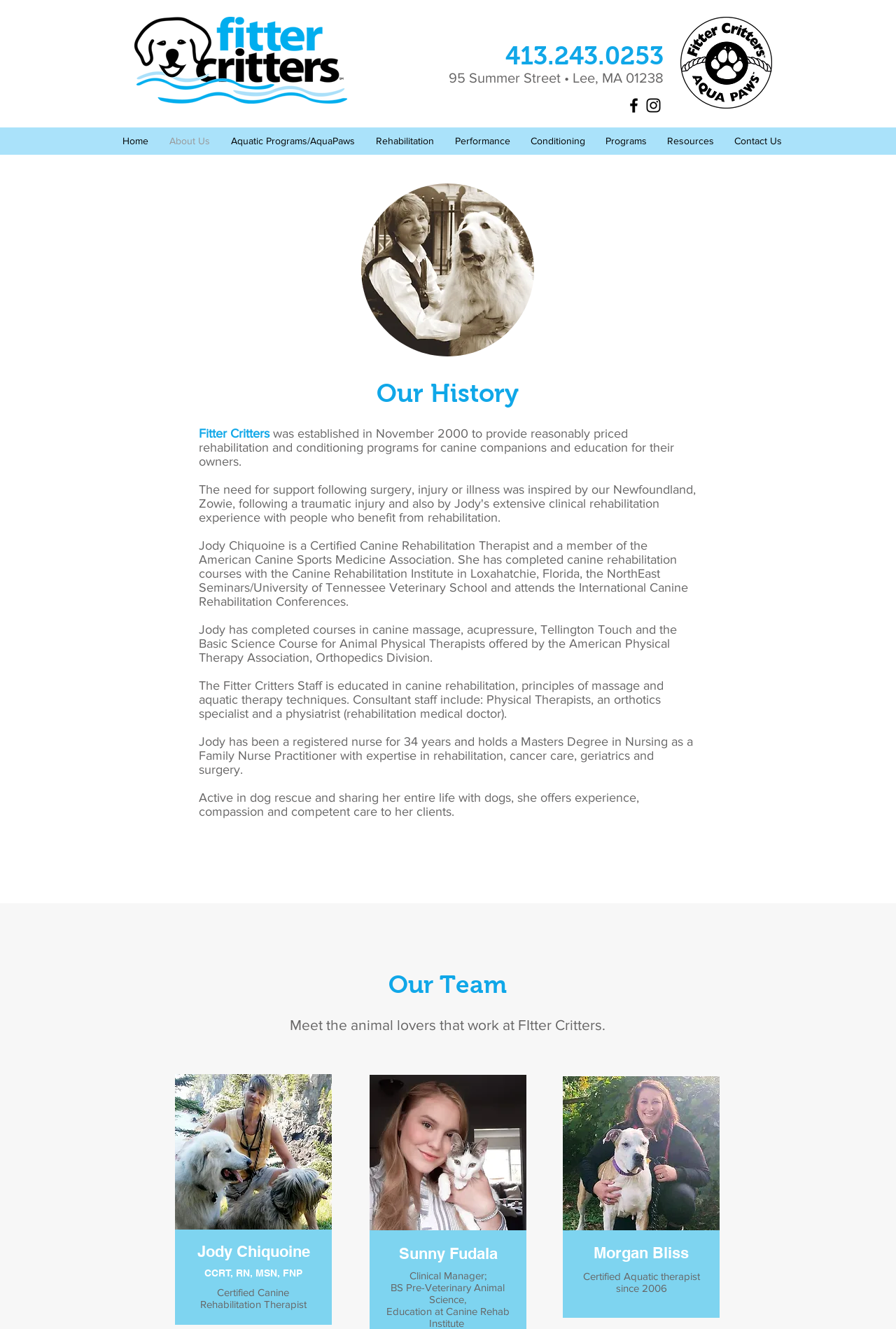Please identify the bounding box coordinates for the region that you need to click to follow this instruction: "View the About Us page".

[0.177, 0.098, 0.246, 0.114]